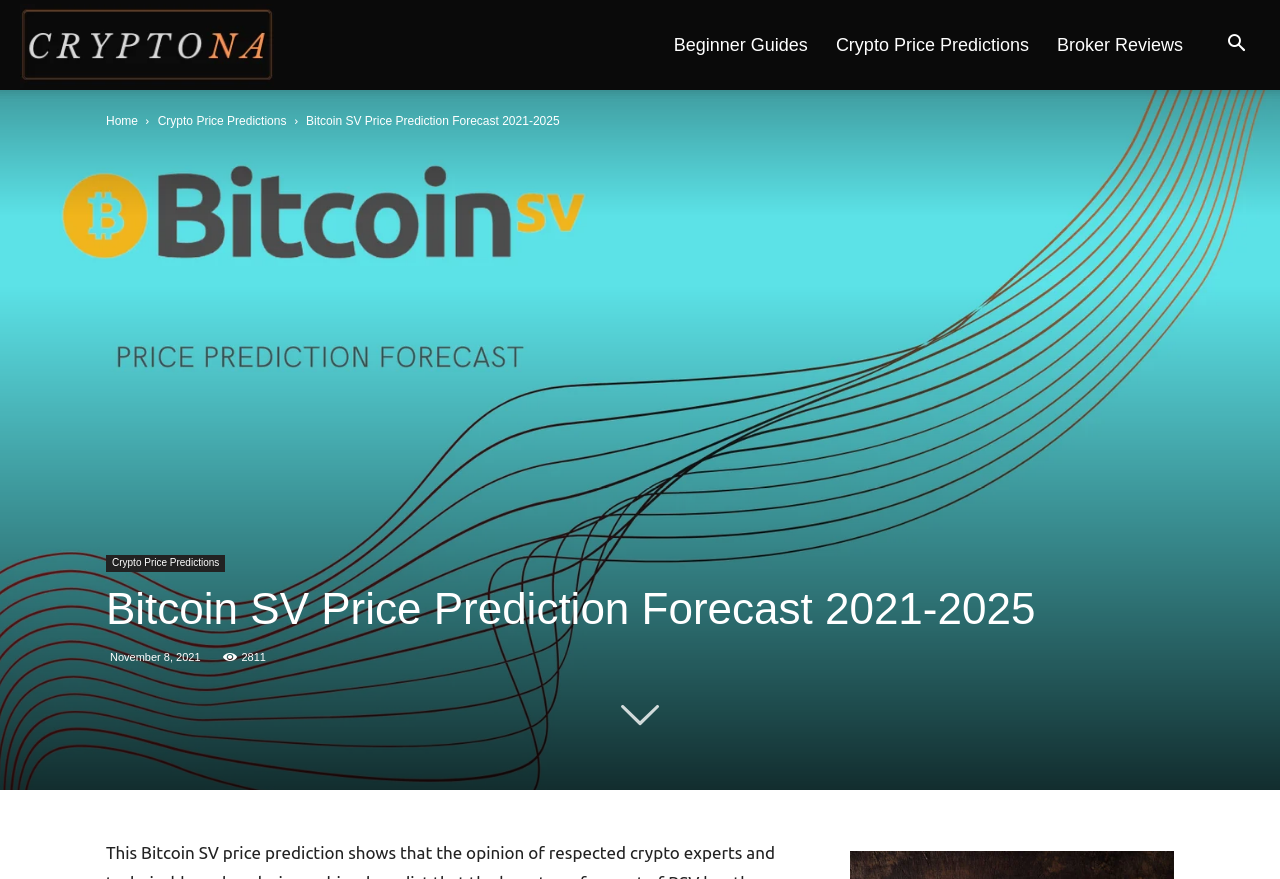Kindly respond to the following question with a single word or a brief phrase: 
What is the date mentioned in the webpage?

November 8, 2021